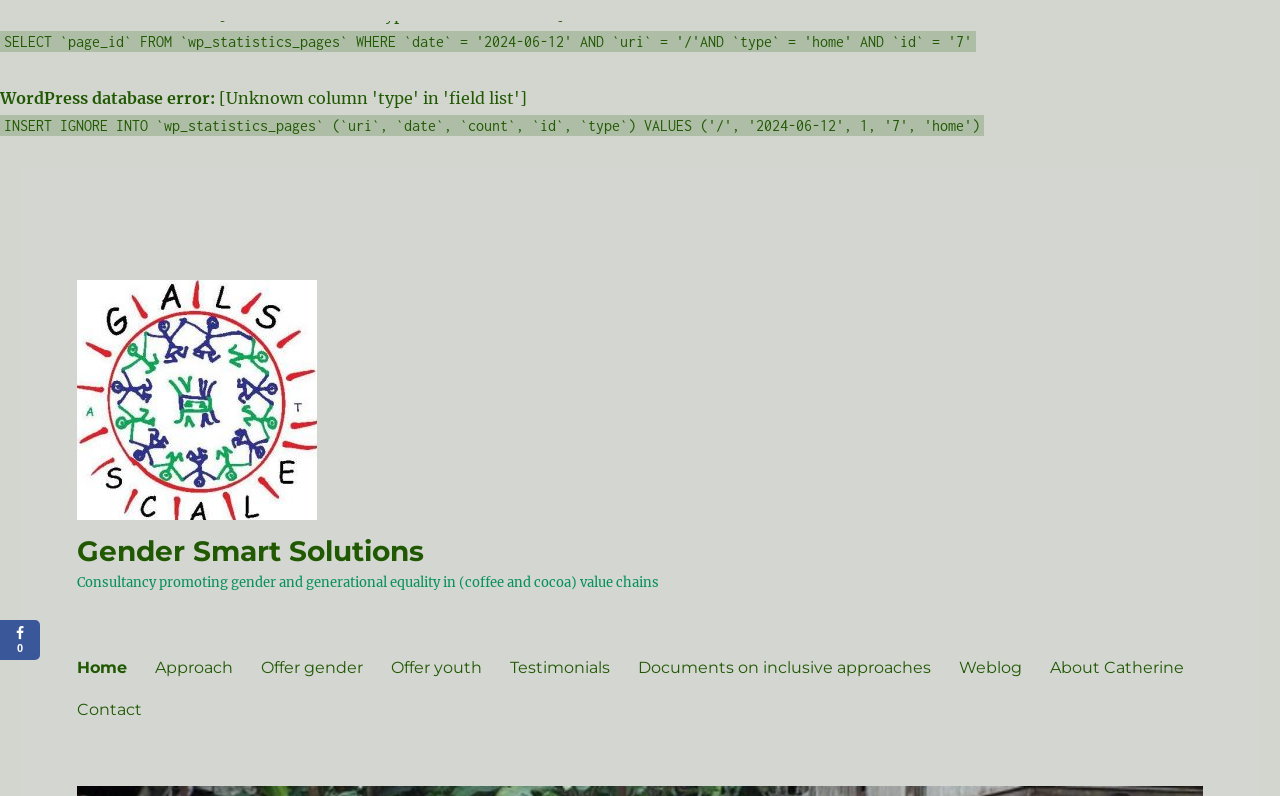Please give the bounding box coordinates of the area that should be clicked to fulfill the following instruction: "contact Catherine". The coordinates should be in the format of four float numbers from 0 to 1, i.e., [left, top, right, bottom].

[0.049, 0.864, 0.122, 0.917]